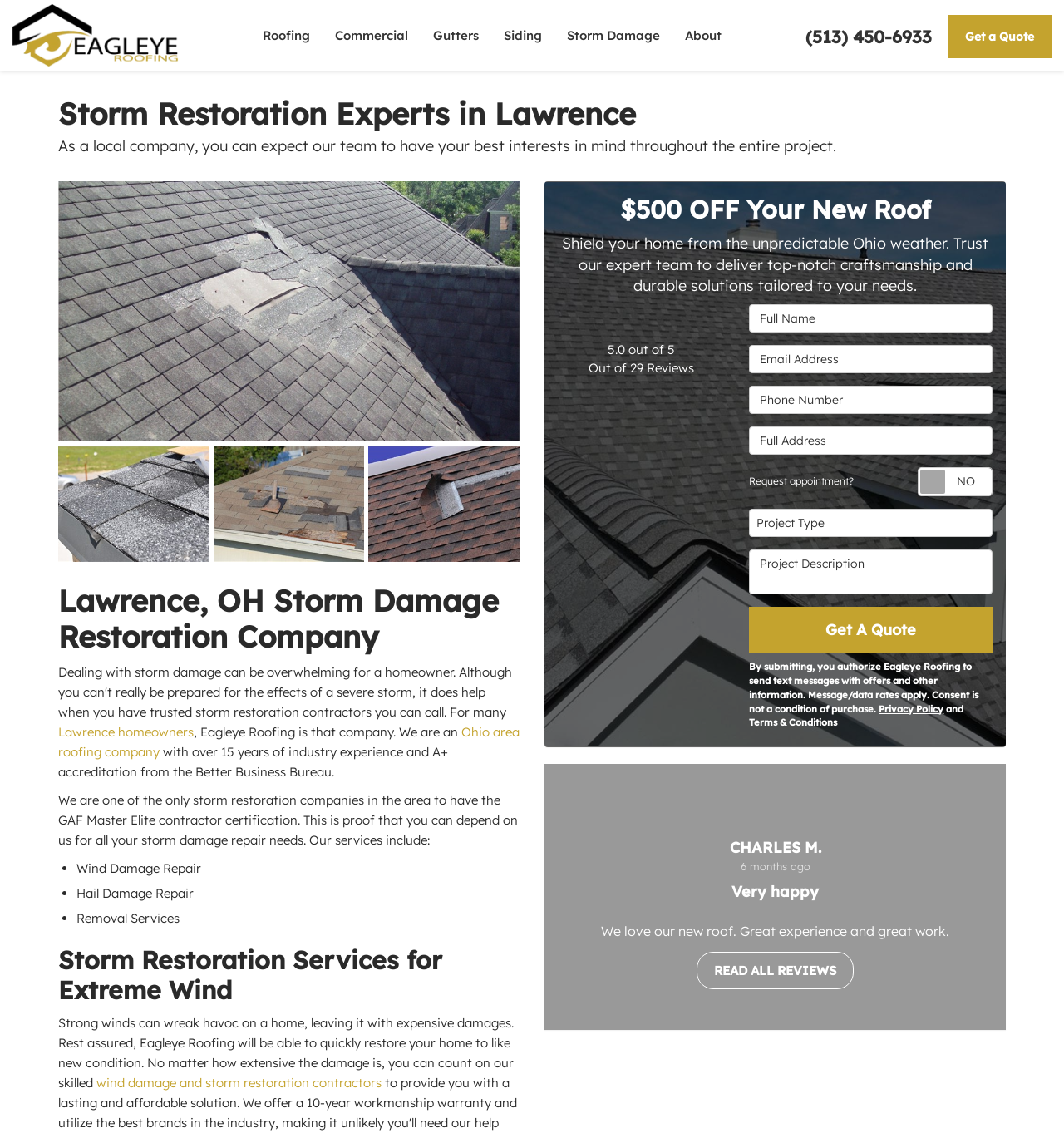Locate the bounding box coordinates of the clickable region to complete the following instruction: "Request a quote for storm restoration services."

[0.704, 0.536, 0.933, 0.577]